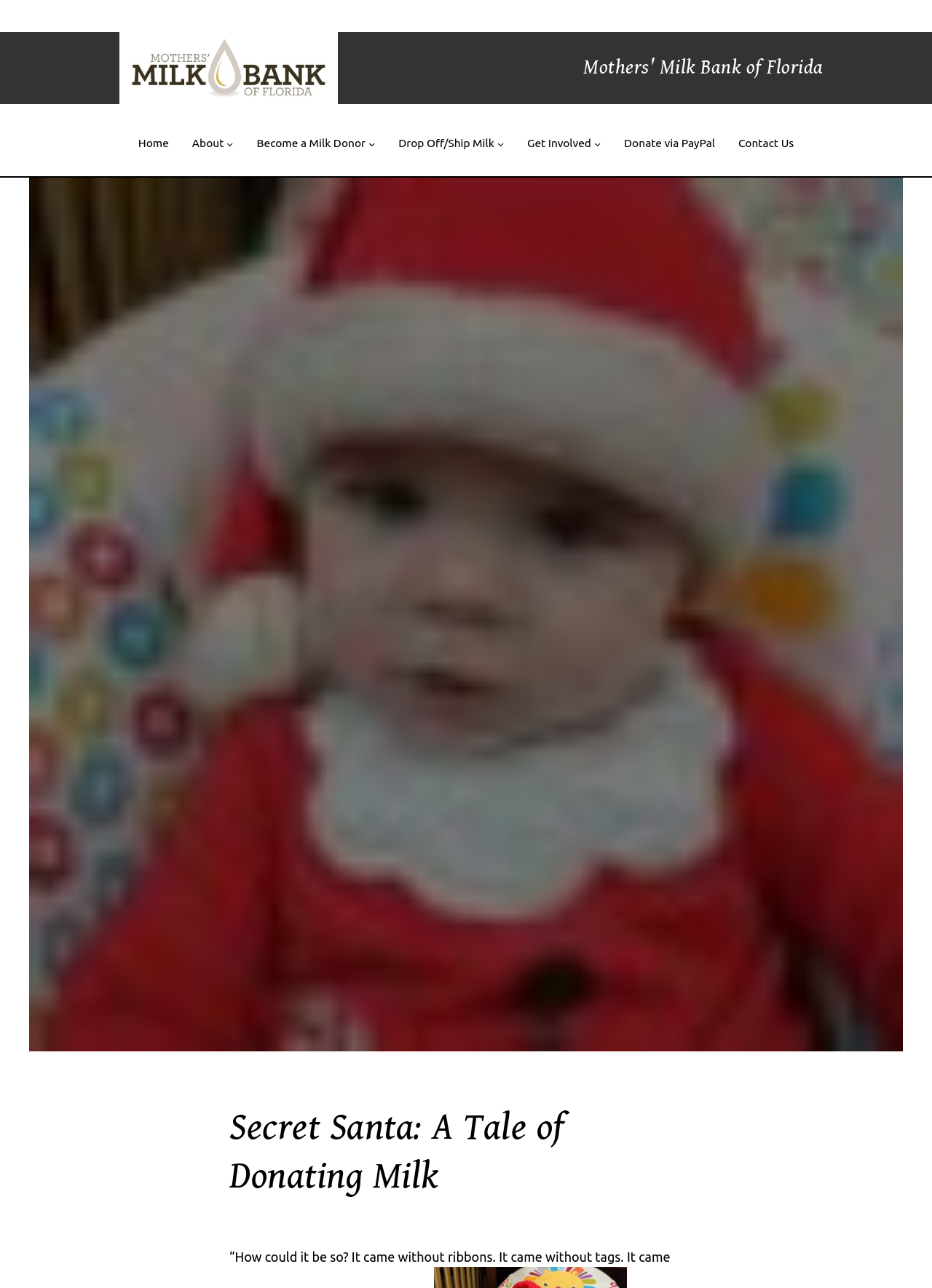Please respond in a single word or phrase: 
What is the name of the organization?

Mothers' Milk Bank of Florida